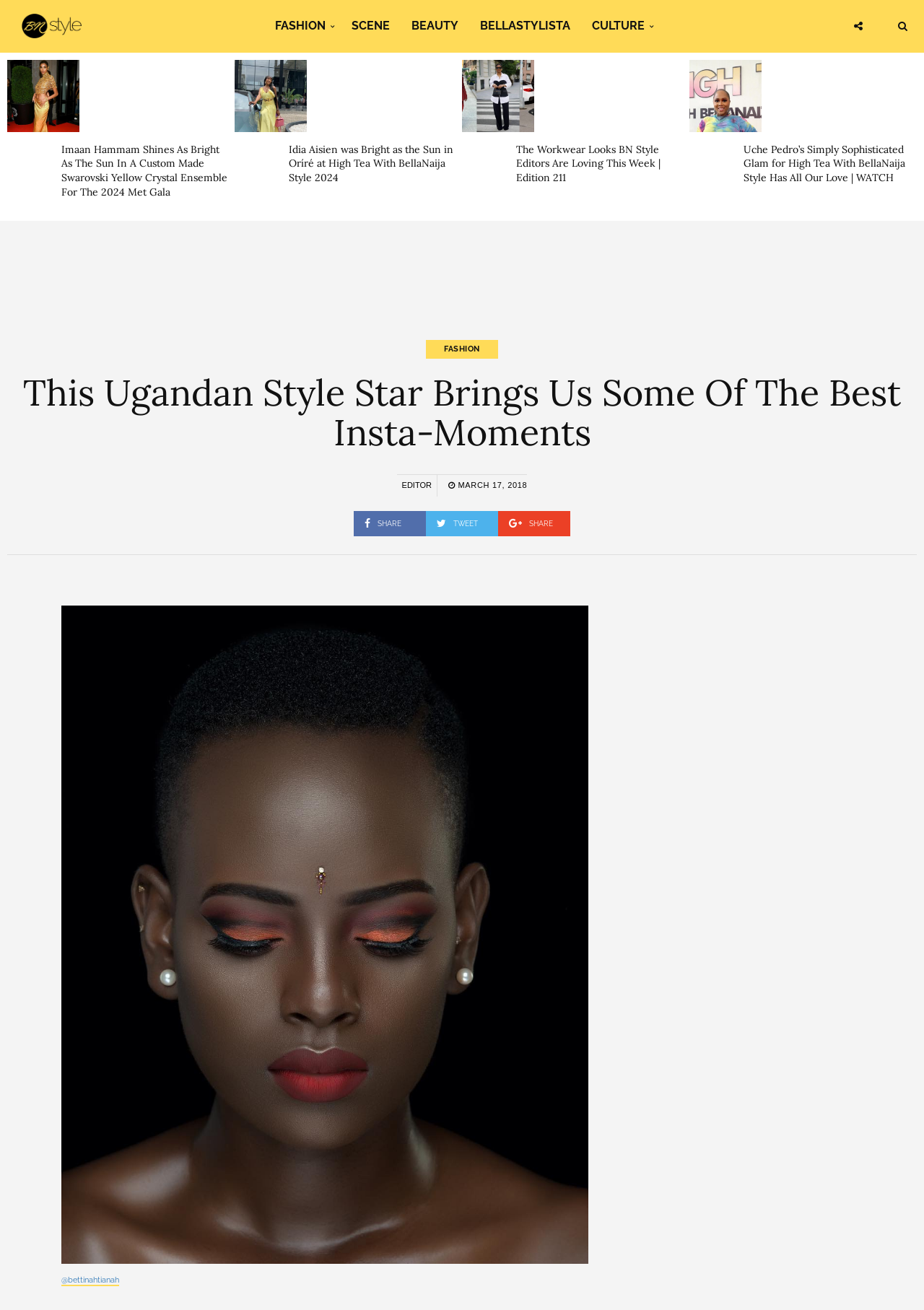What is the name of the author of the article 'Uche Pedro’s Simply Sophisticated Glam for High Tea With BellaNaija Style Has All Our Love | WATCH'?
Please provide a comprehensive answer based on the details in the screenshot.

The article 'Uche Pedro’s Simply Sophisticated Glam for High Tea With BellaNaija Style Has All Our Love | WATCH' does not specify the author's name.